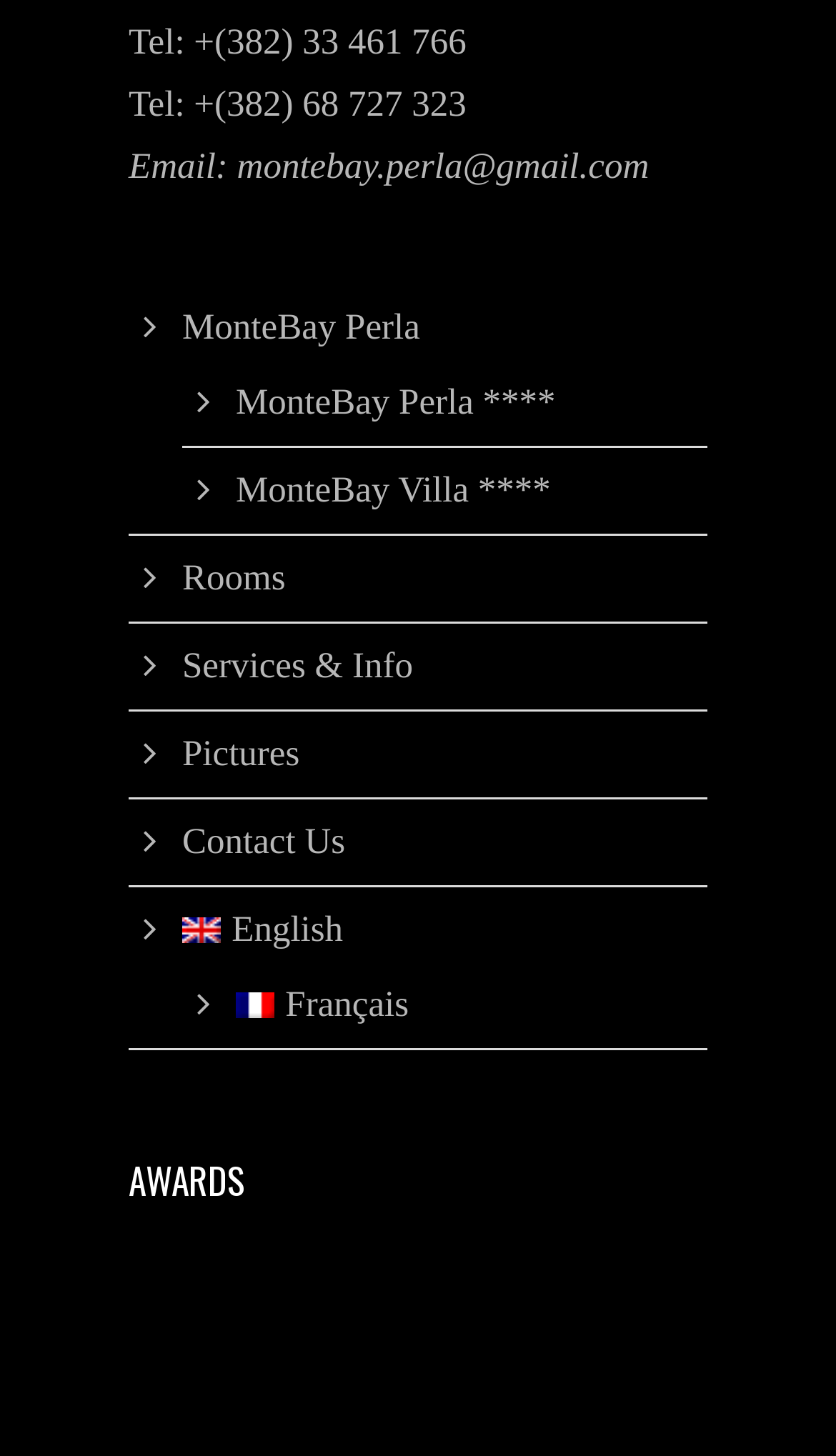Examine the image carefully and respond to the question with a detailed answer: 
What is the title of the last section?

I looked for the heading element with the highest y2 coordinate and found that it is the element with the text 'AWARDS', which is the title of the last section.